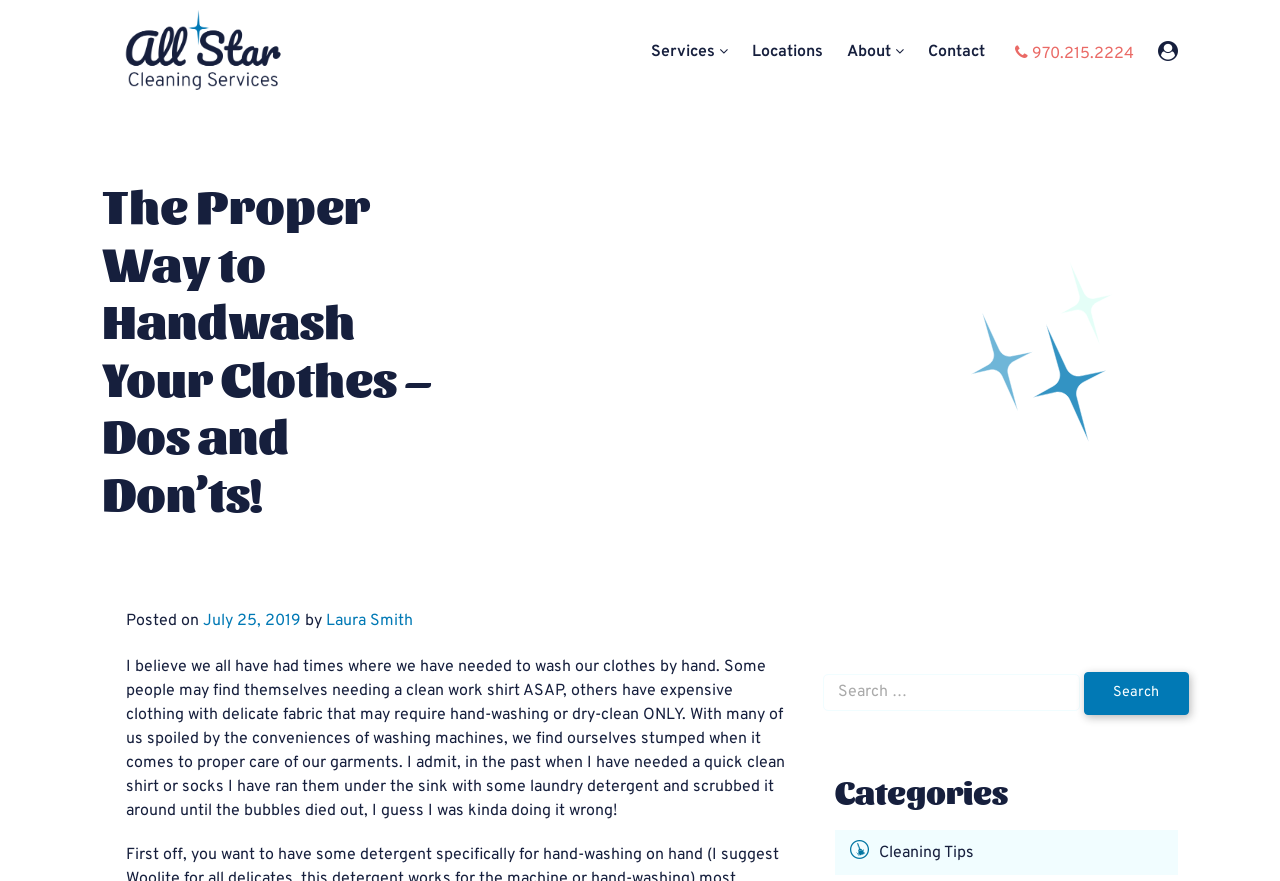Could you indicate the bounding box coordinates of the region to click in order to complete this instruction: "Call the phone number".

[0.793, 0.05, 0.886, 0.073]